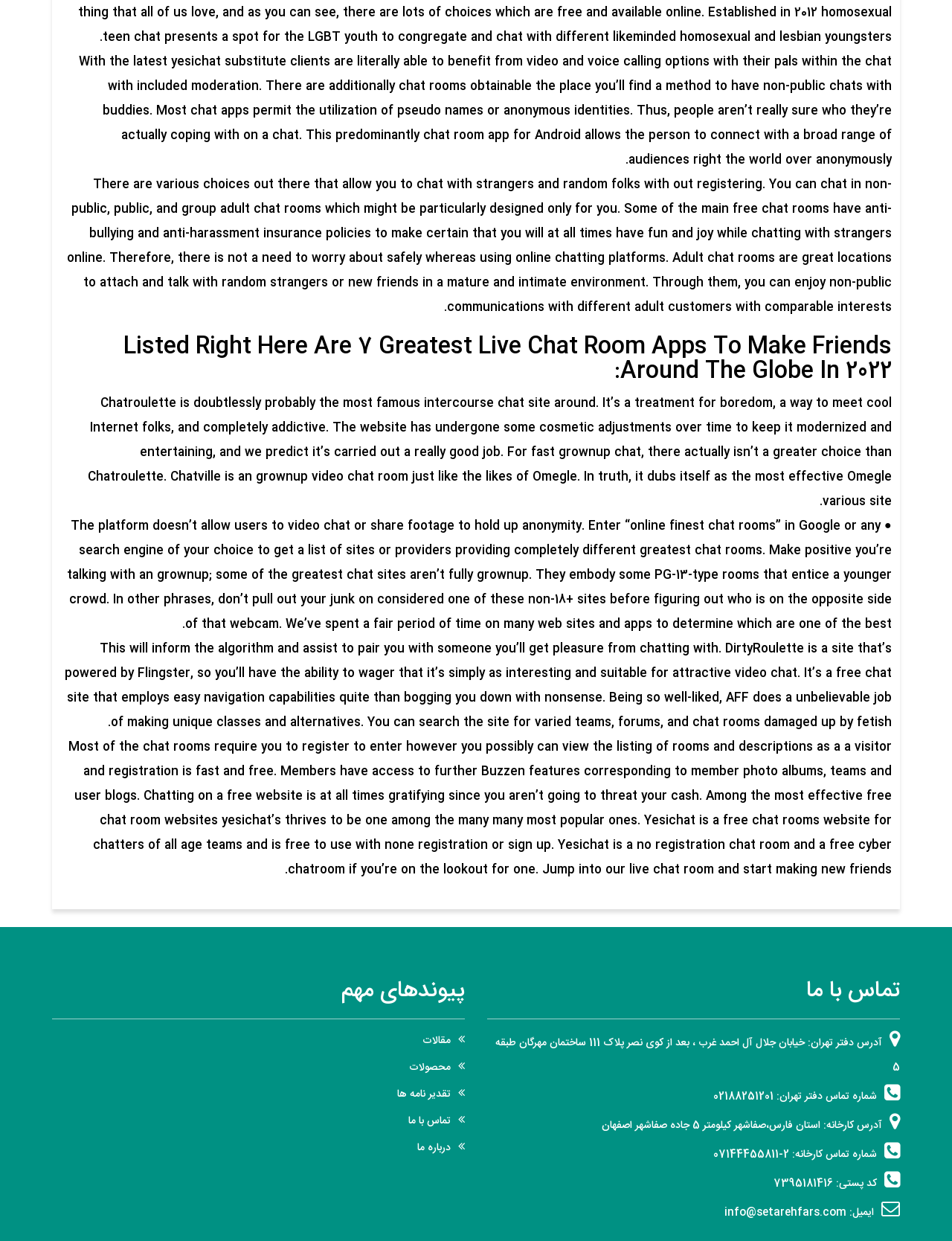Respond to the question below with a single word or phrase: What is Chatroulette?

A sex chat site